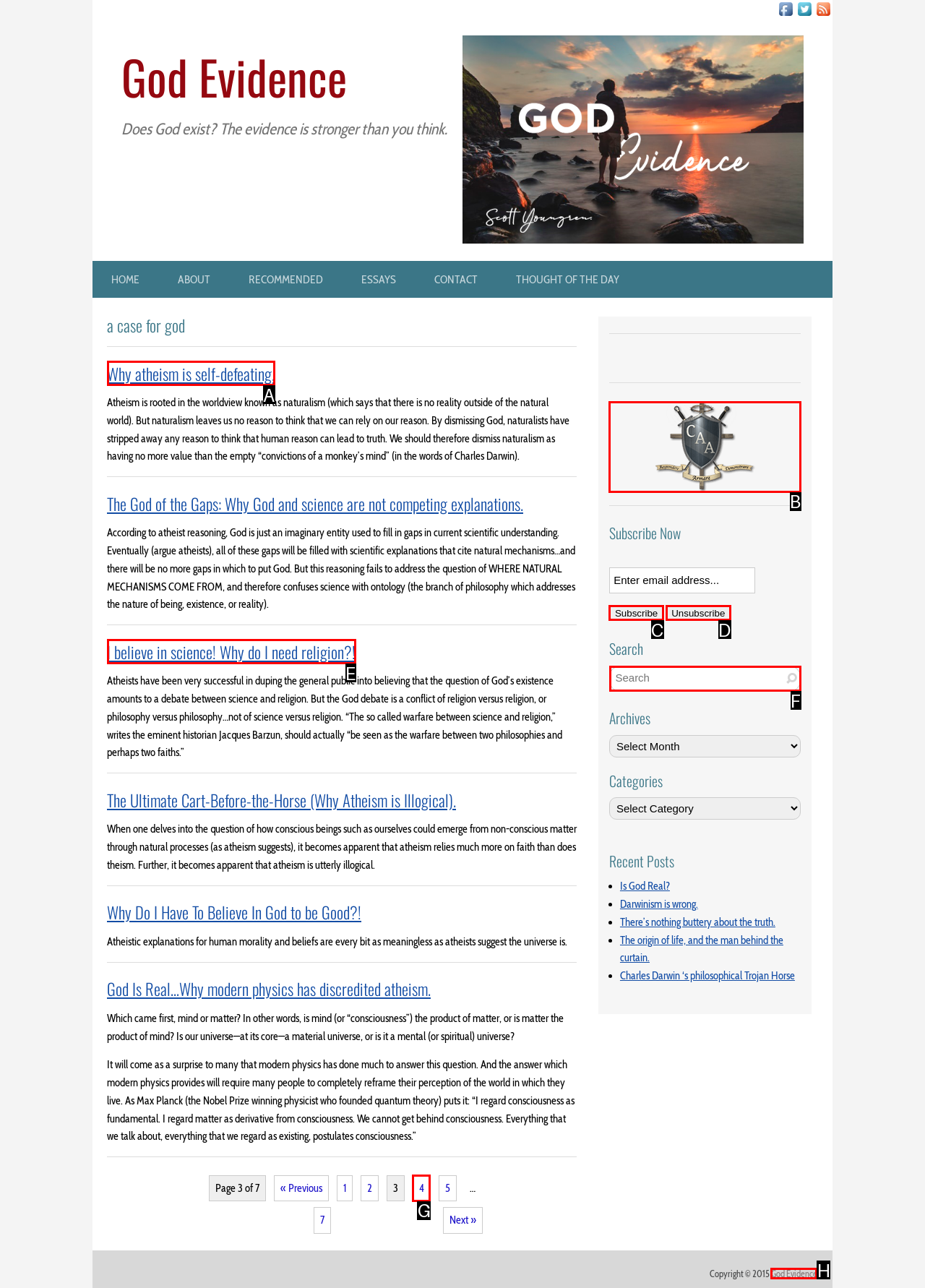Figure out which option to click to perform the following task: Search
Provide the letter of the correct option in your response.

F